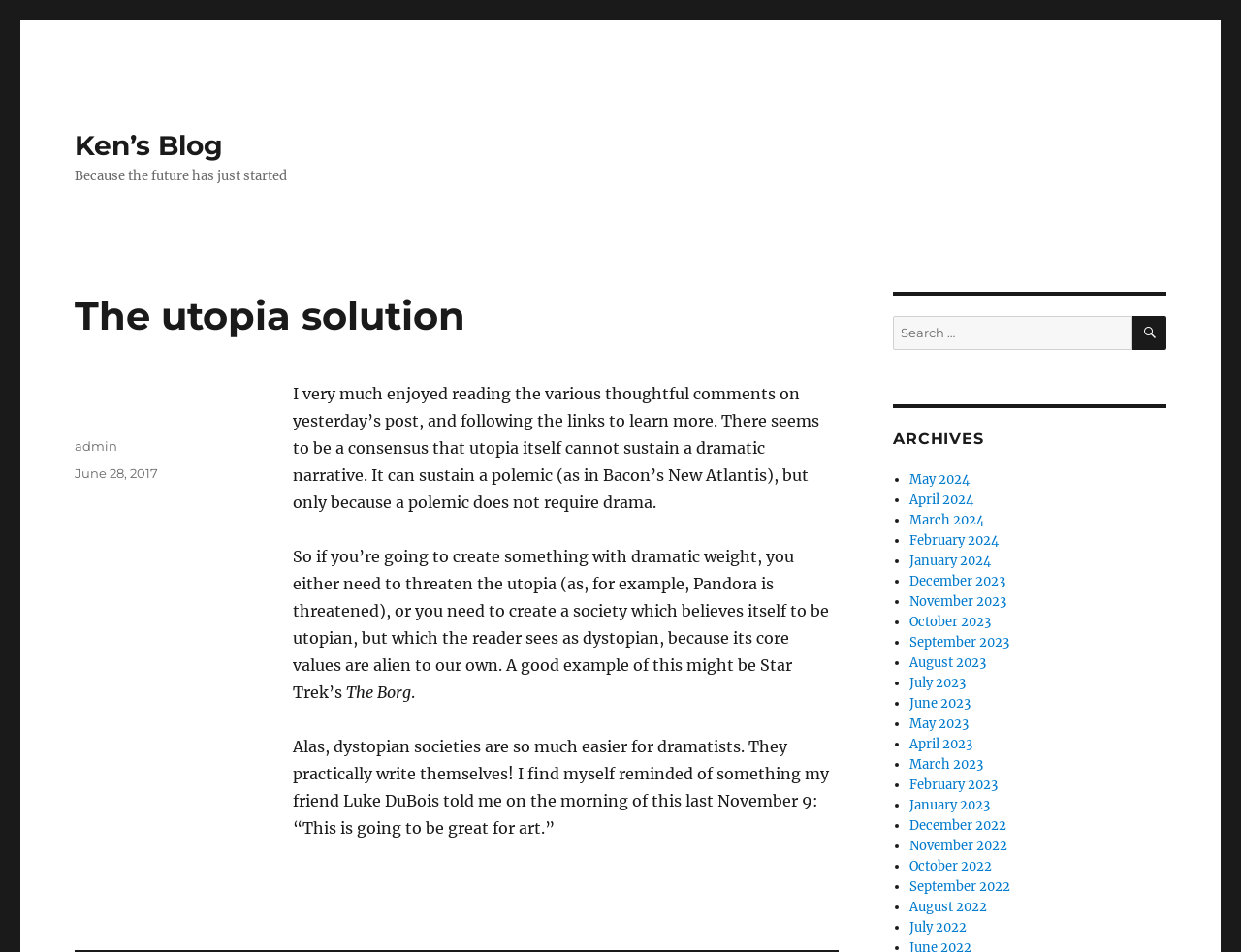Who is the author of the article?
Based on the visual content, answer with a single word or a brief phrase.

admin